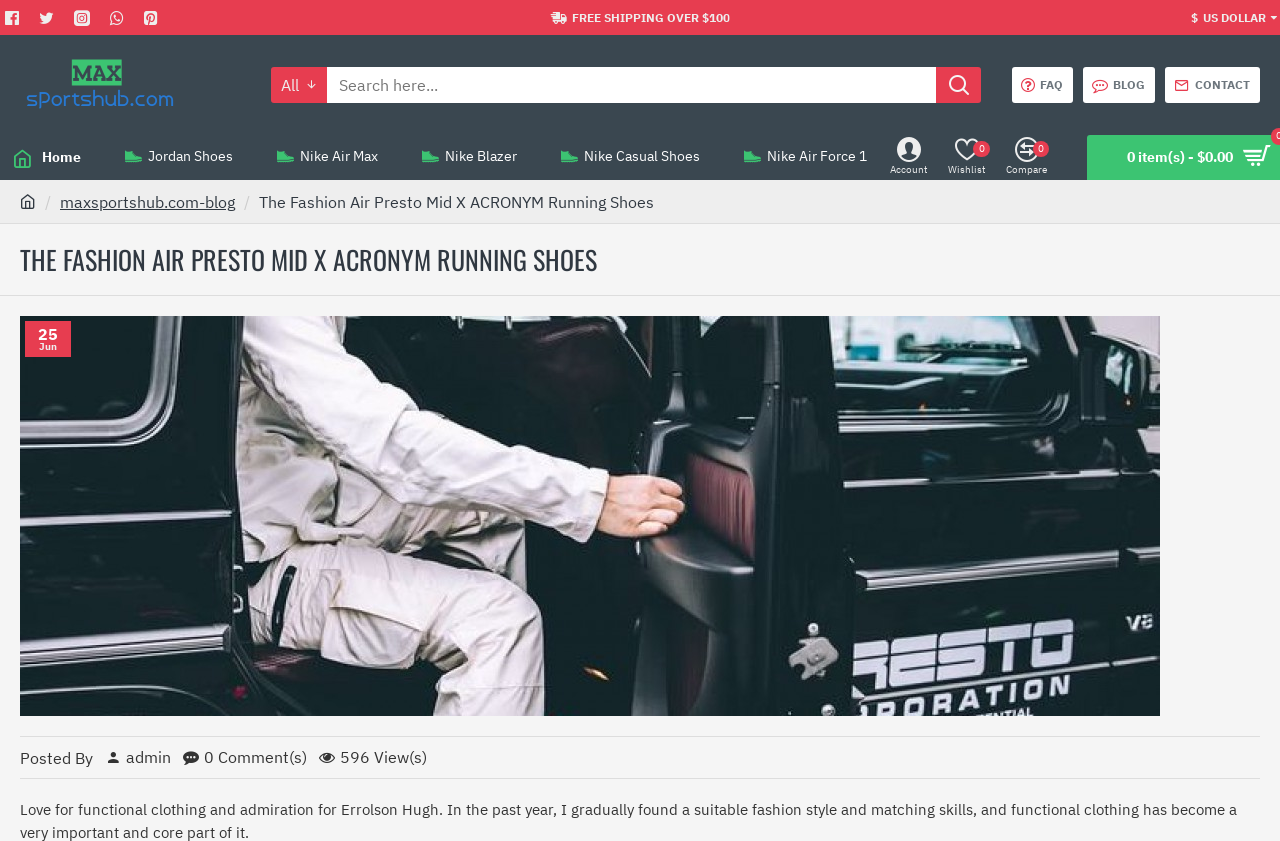What is the primary heading on this webpage?

THE FASHION AIR PRESTO MID X ACRONYM RUNNING SHOES